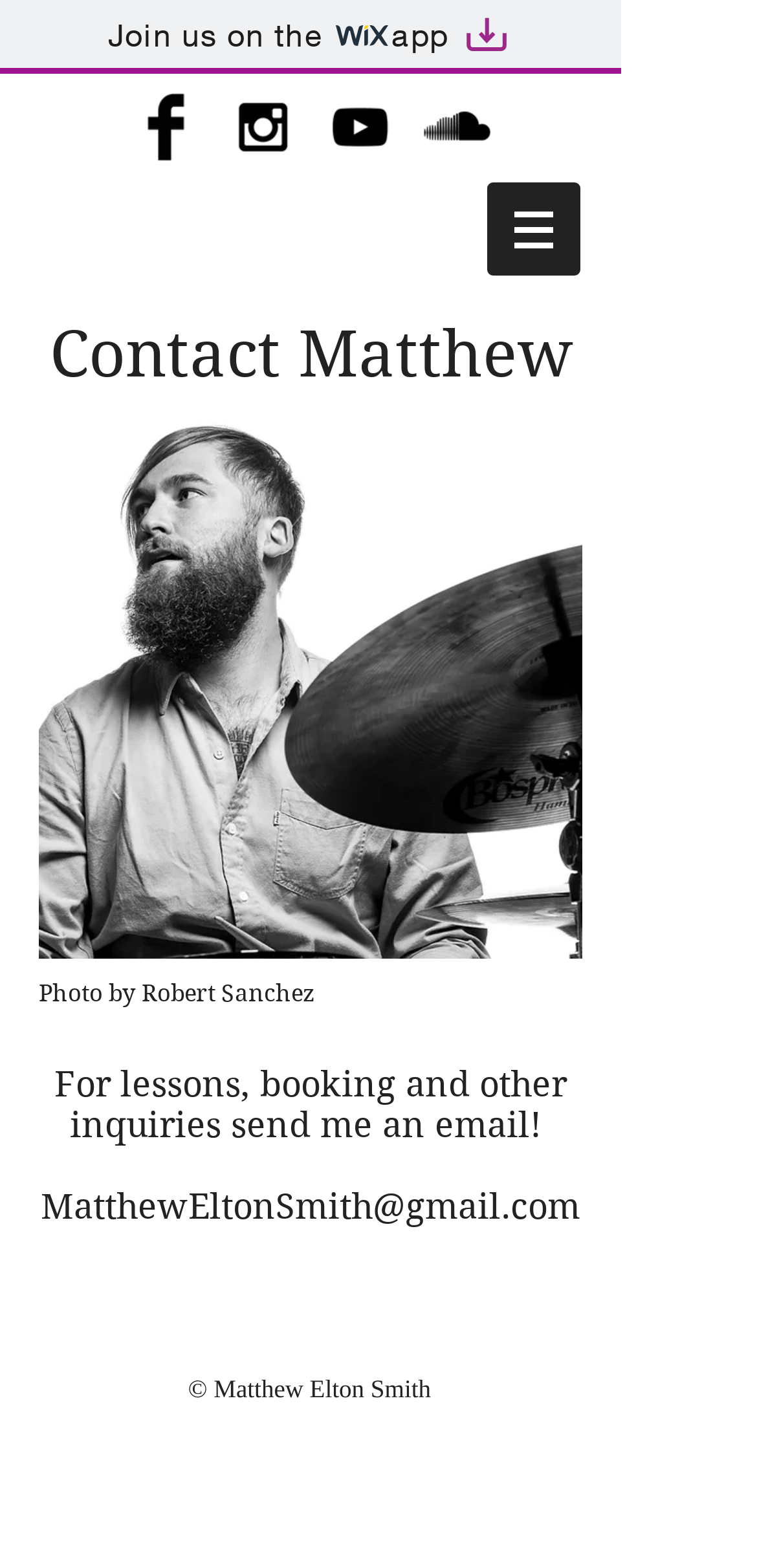Use the details in the image to answer the question thoroughly: 
What is the name of the app mentioned on the webpage?

The Wix app is mentioned in the link 'Join us on the Wix app Artboard 1' at the top of the webpage.